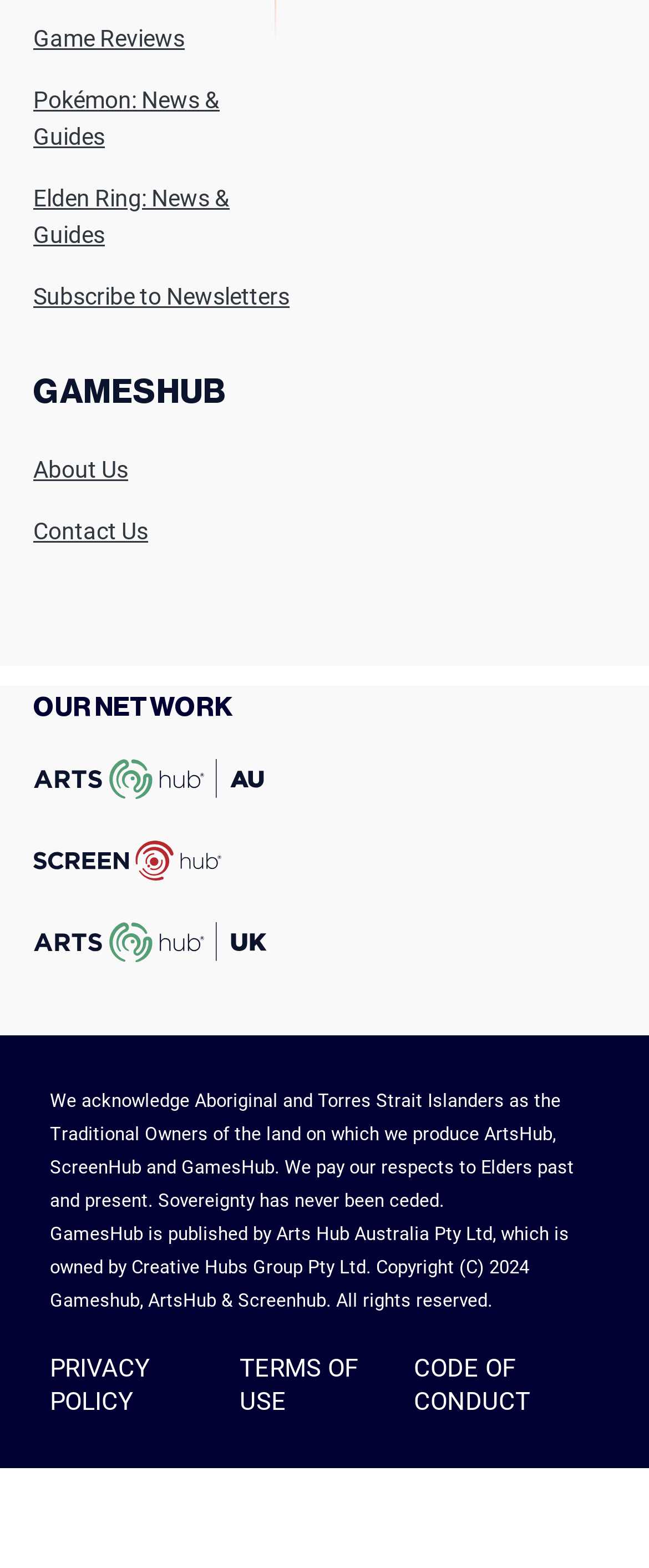Answer the question in a single word or phrase:
What is the acknowledgement made by GamesHub?

Aboriginal and Torres Strait Islanders as Traditional Owners